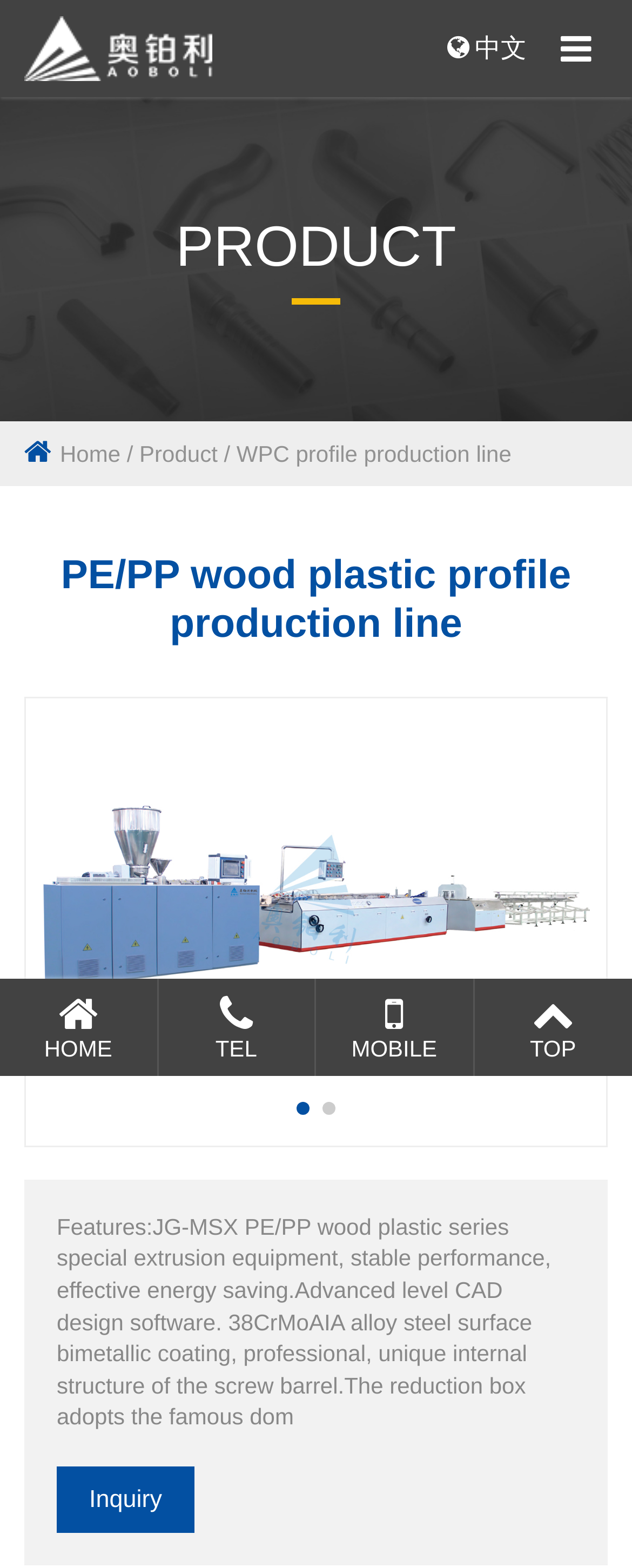Point out the bounding box coordinates of the section to click in order to follow this instruction: "Switch to Chinese language".

[0.708, 0.023, 0.833, 0.04]